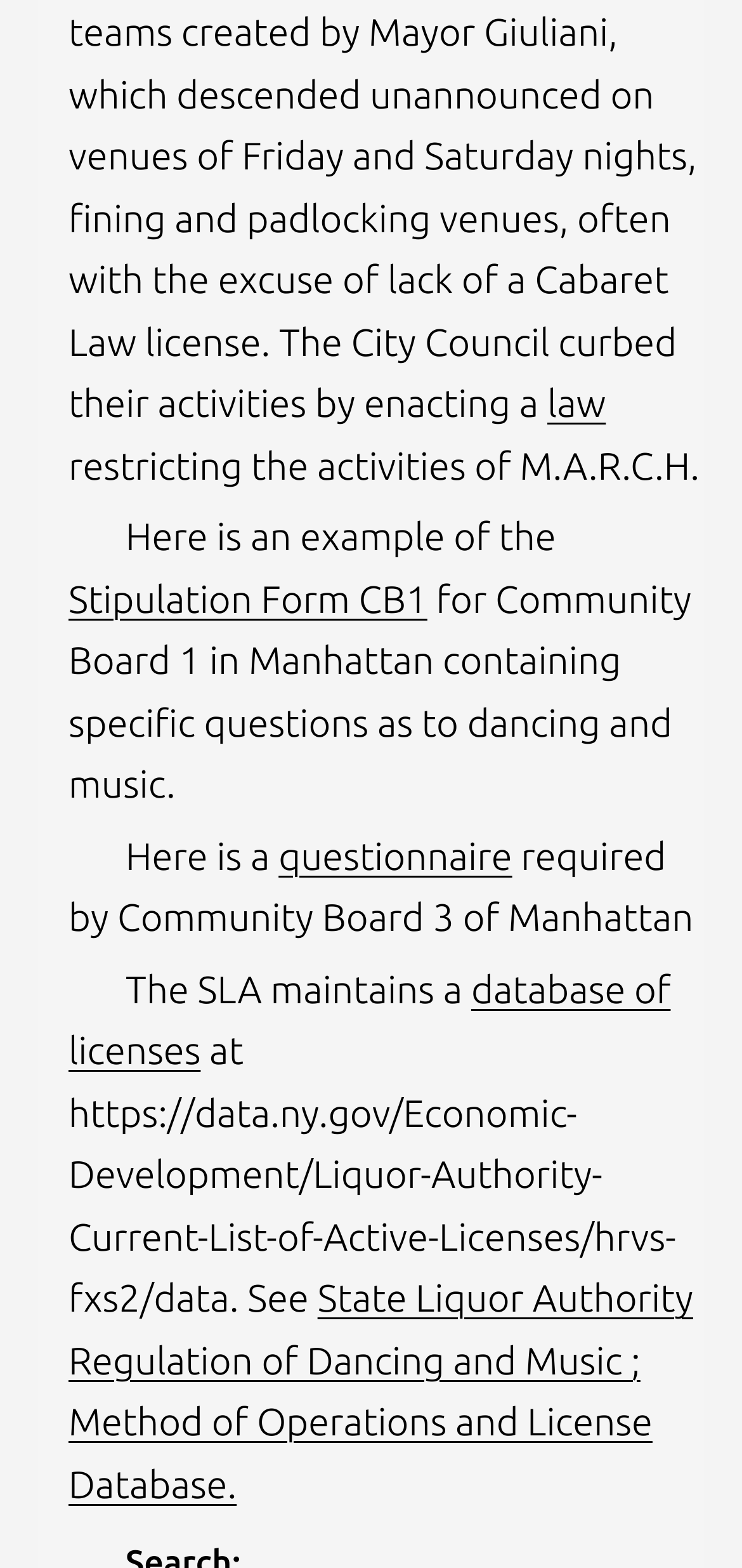What does the SLA maintain?
Offer a detailed and full explanation in response to the question.

According to the StaticText element with the text 'The SLA maintains a database of licenses', the State Liquor Authority (SLA) maintains a database of licenses.